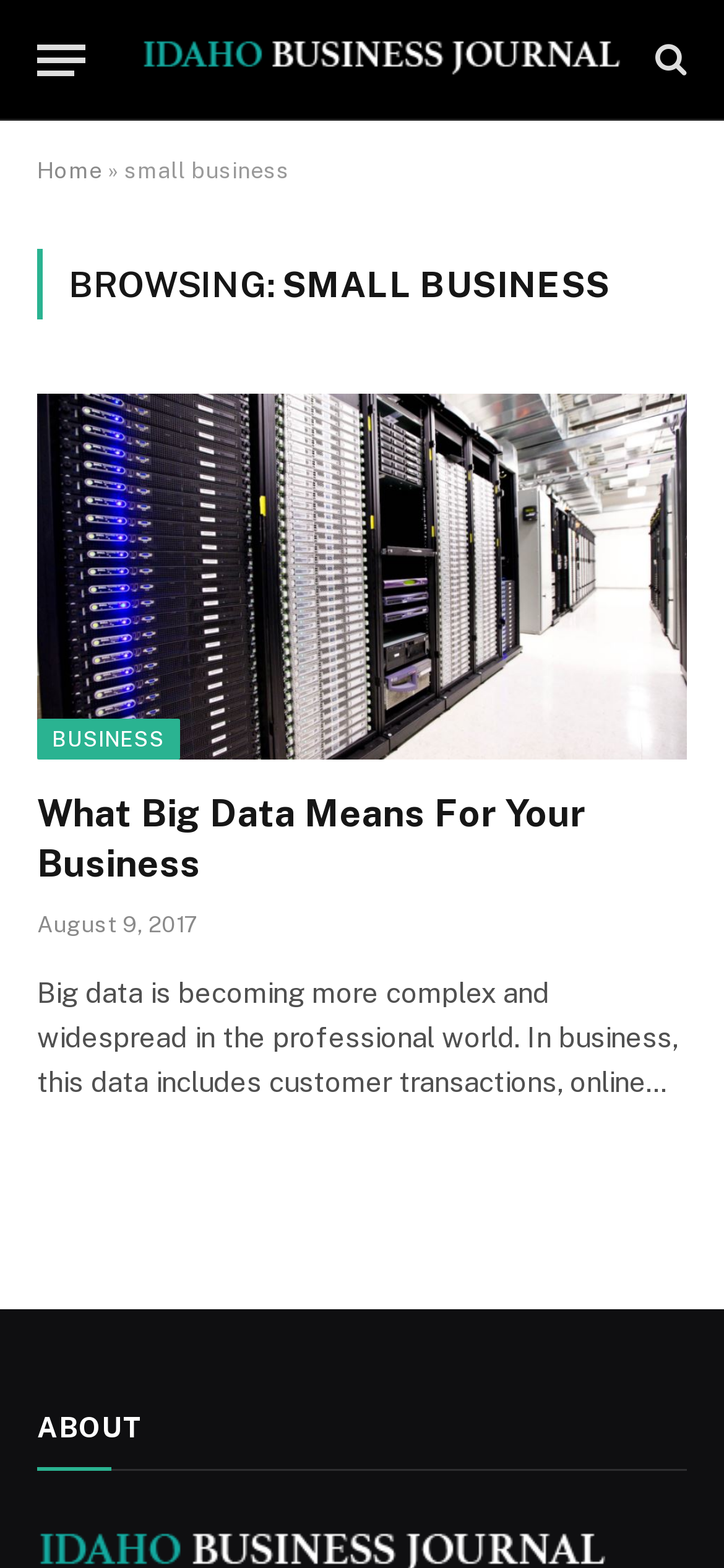When was the first article published?
Based on the screenshot, respond with a single word or phrase.

August 9, 2017